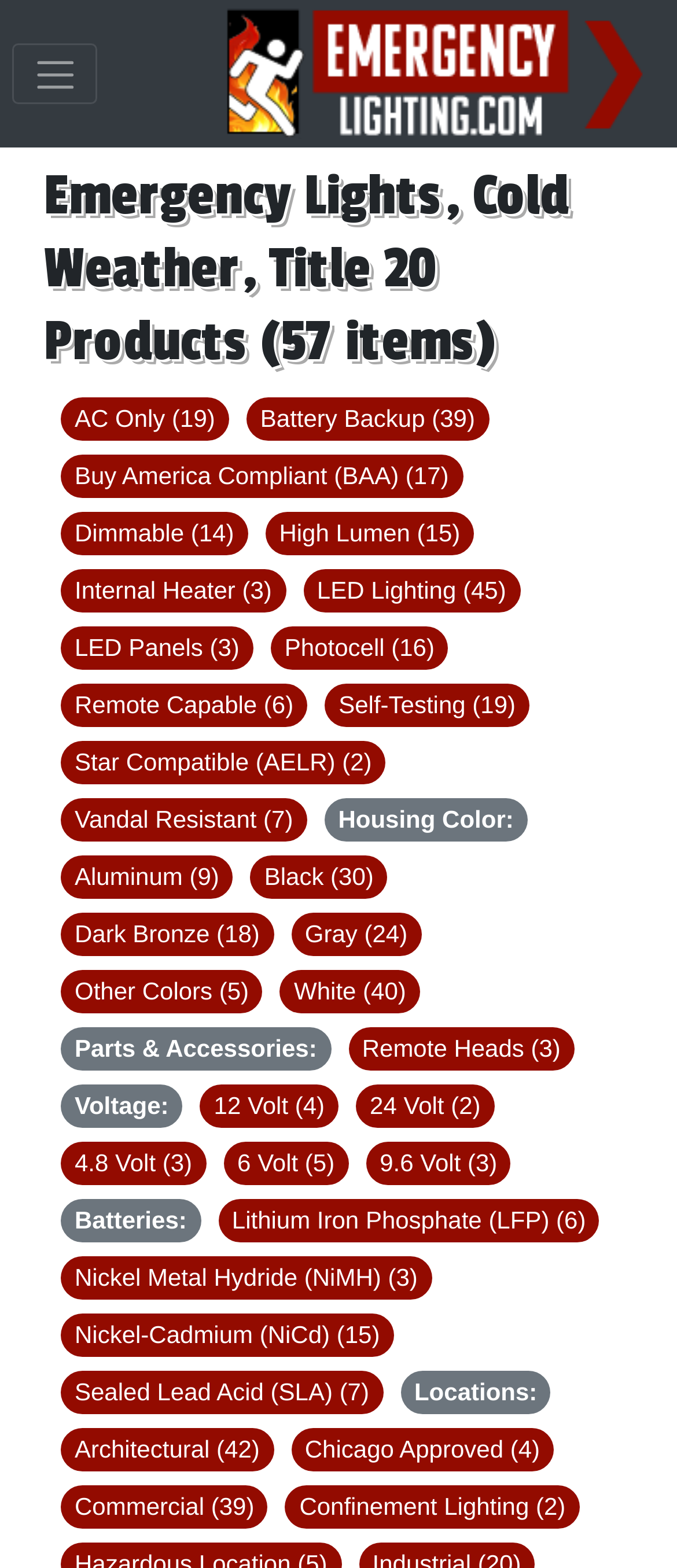How many items are there in the 'Cold Weather' category?
Provide a detailed and extensive answer to the question.

I looked at the main heading 'Emergency Lights, Cold Weather, Title 20 Products' and found that it has 57 items.